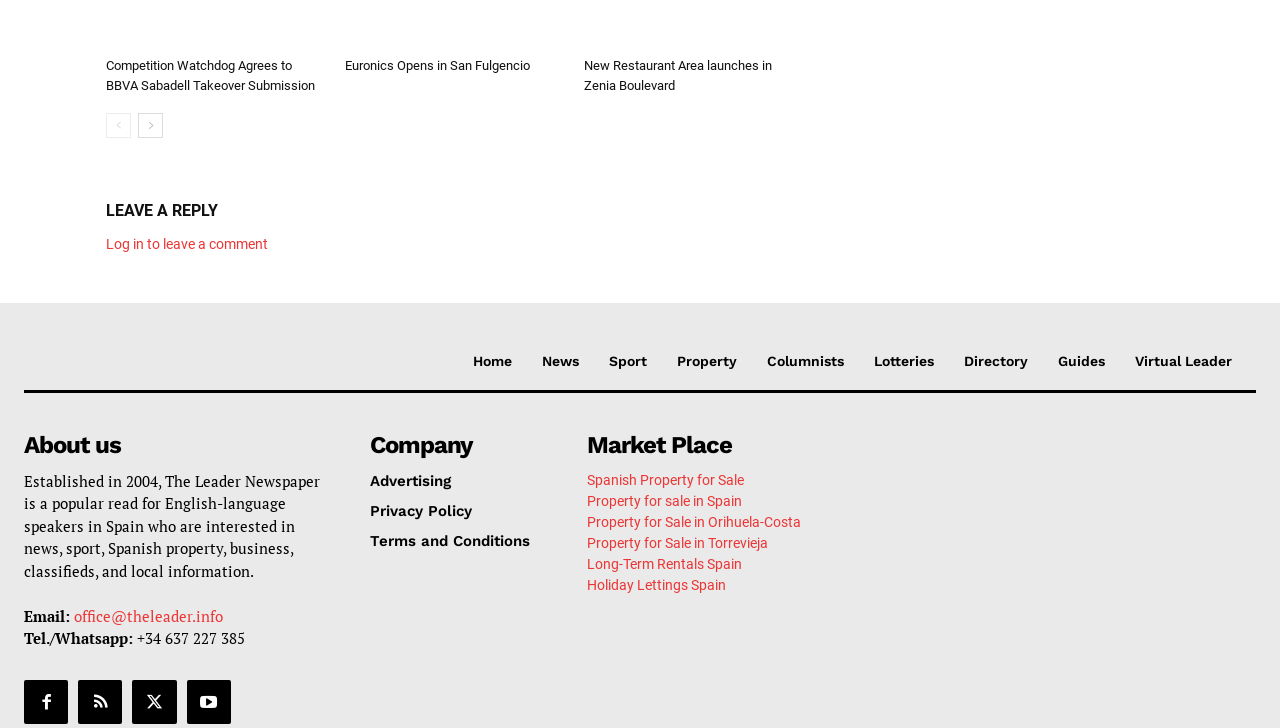Using the provided element description: "Sport", determine the bounding box coordinates of the corresponding UI element in the screenshot.

[0.476, 0.485, 0.505, 0.508]